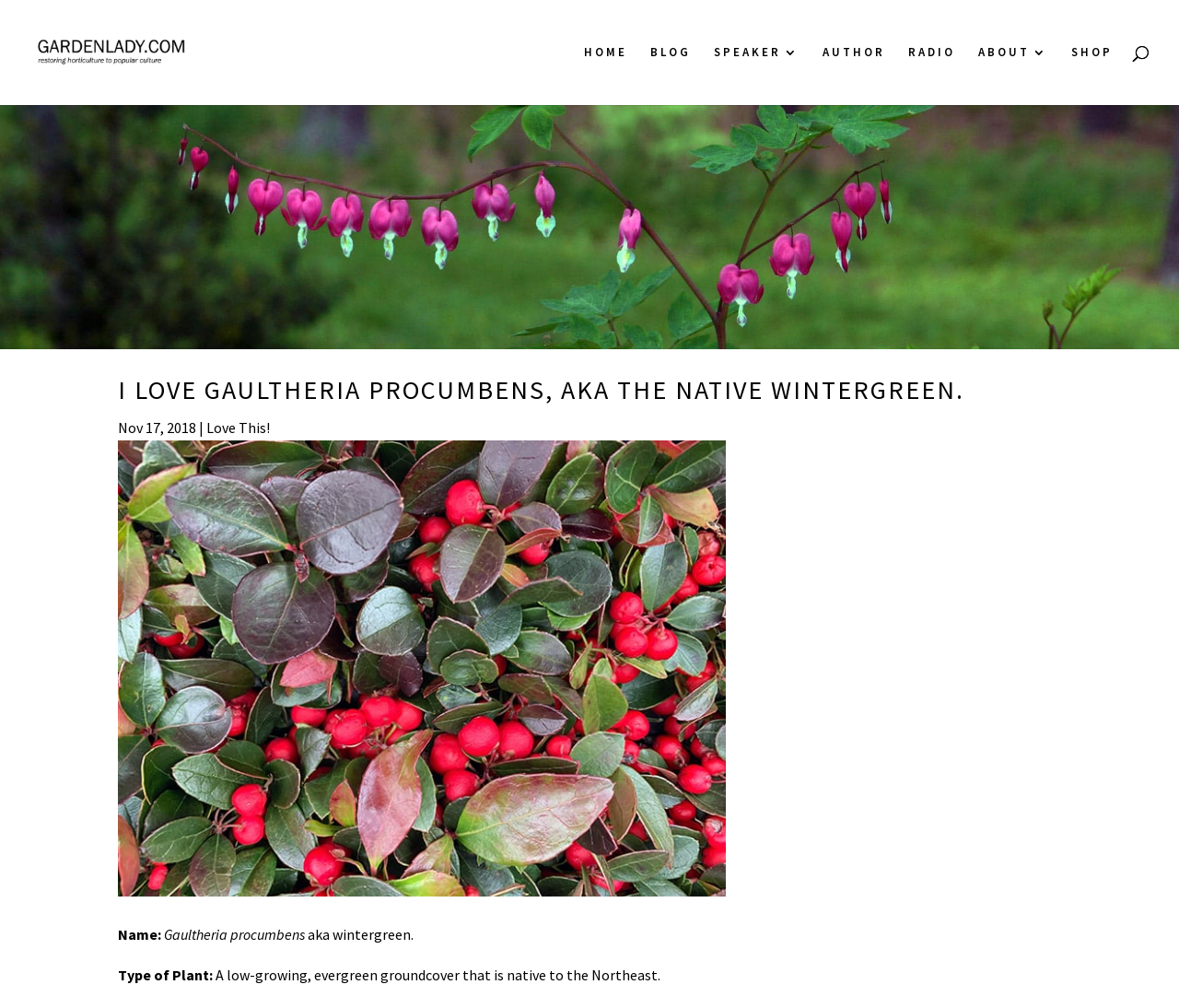Please find and report the bounding box coordinates of the element to click in order to perform the following action: "view blog". The coordinates should be expressed as four float numbers between 0 and 1, in the format [left, top, right, bottom].

[0.552, 0.046, 0.586, 0.104]